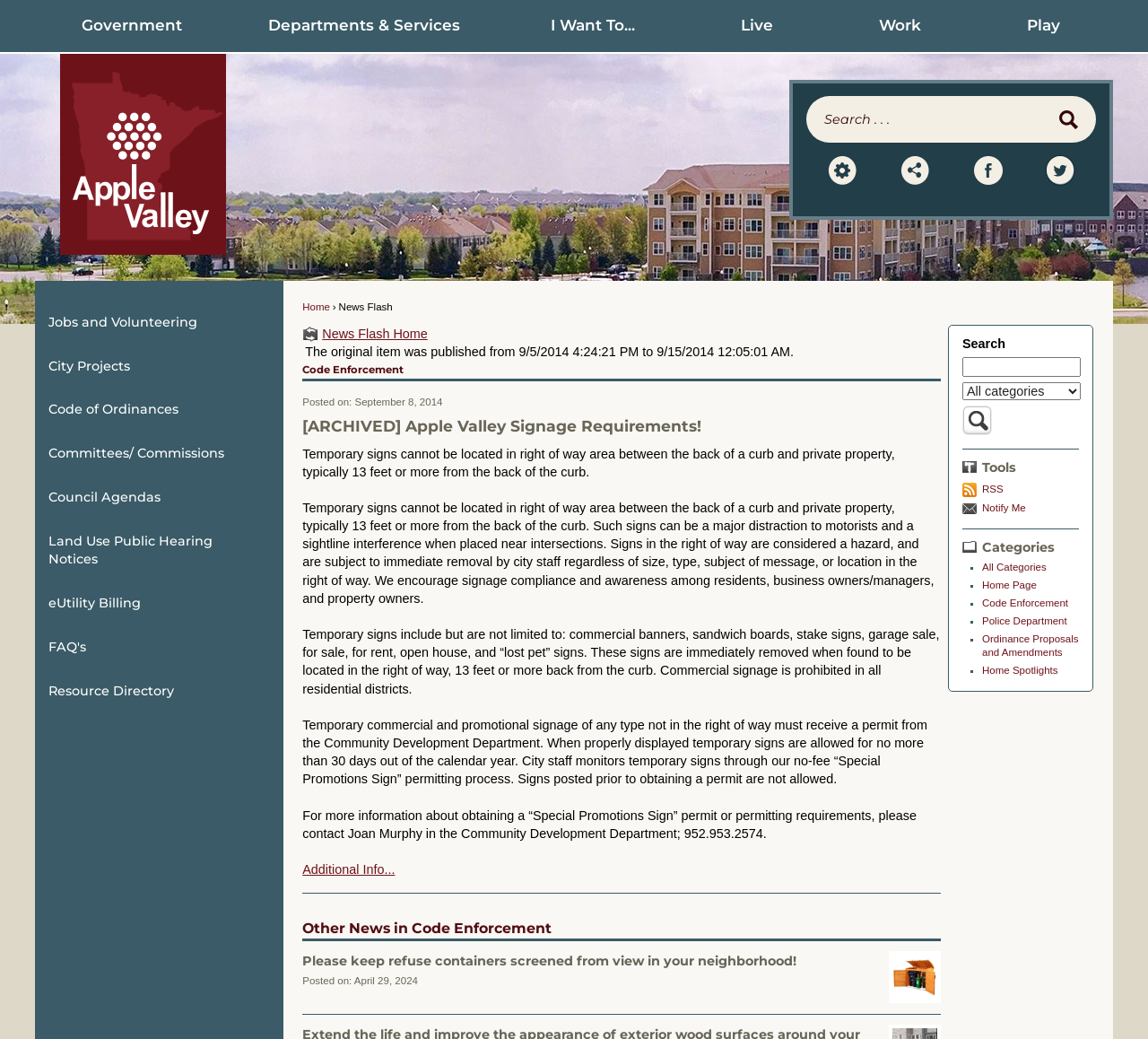Please locate the bounding box coordinates of the element's region that needs to be clicked to follow the instruction: "Get more information about Trash Containers". The bounding box coordinates should be provided as four float numbers between 0 and 1, i.e., [left, top, right, bottom].

[0.774, 0.916, 0.82, 0.966]